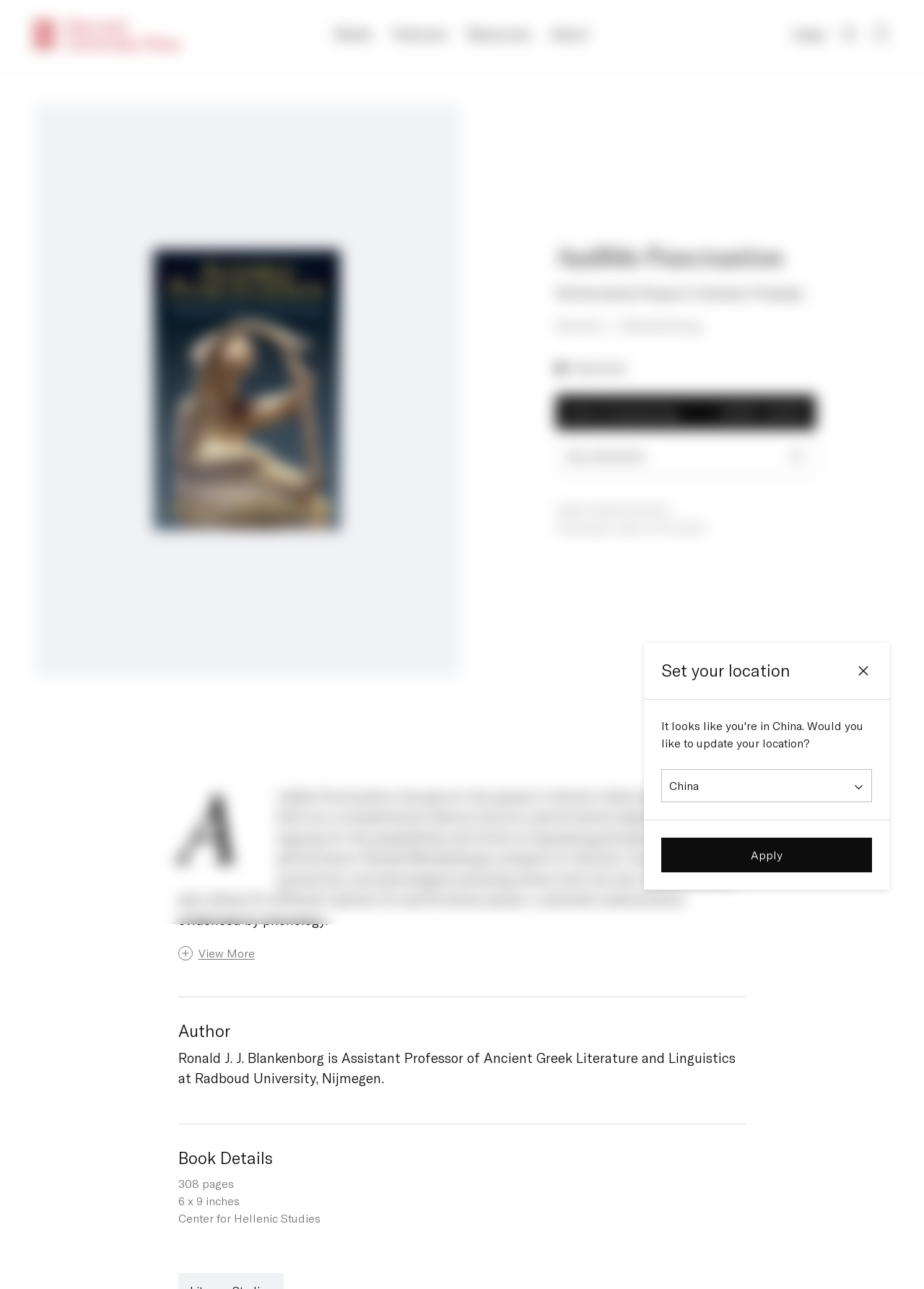Please identify the bounding box coordinates of the clickable region that I should interact with to perform the following instruction: "Add the book to the shopping bag". The coordinates should be expressed as four float numbers between 0 and 1, i.e., [left, top, right, bottom].

[0.602, 0.306, 0.883, 0.333]